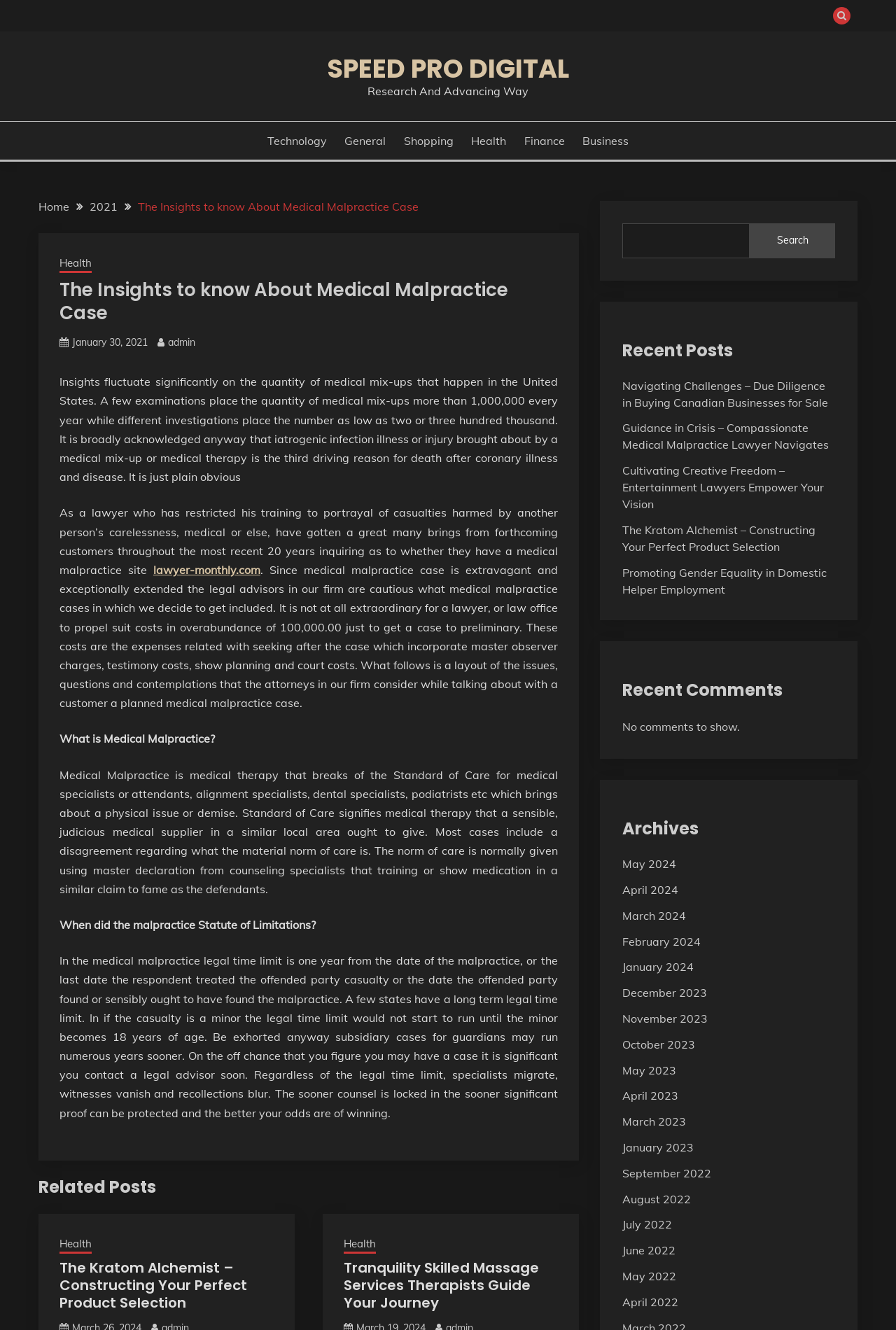Identify the bounding box coordinates of the part that should be clicked to carry out this instruction: "Browse the Recent Posts section".

[0.694, 0.254, 0.932, 0.273]